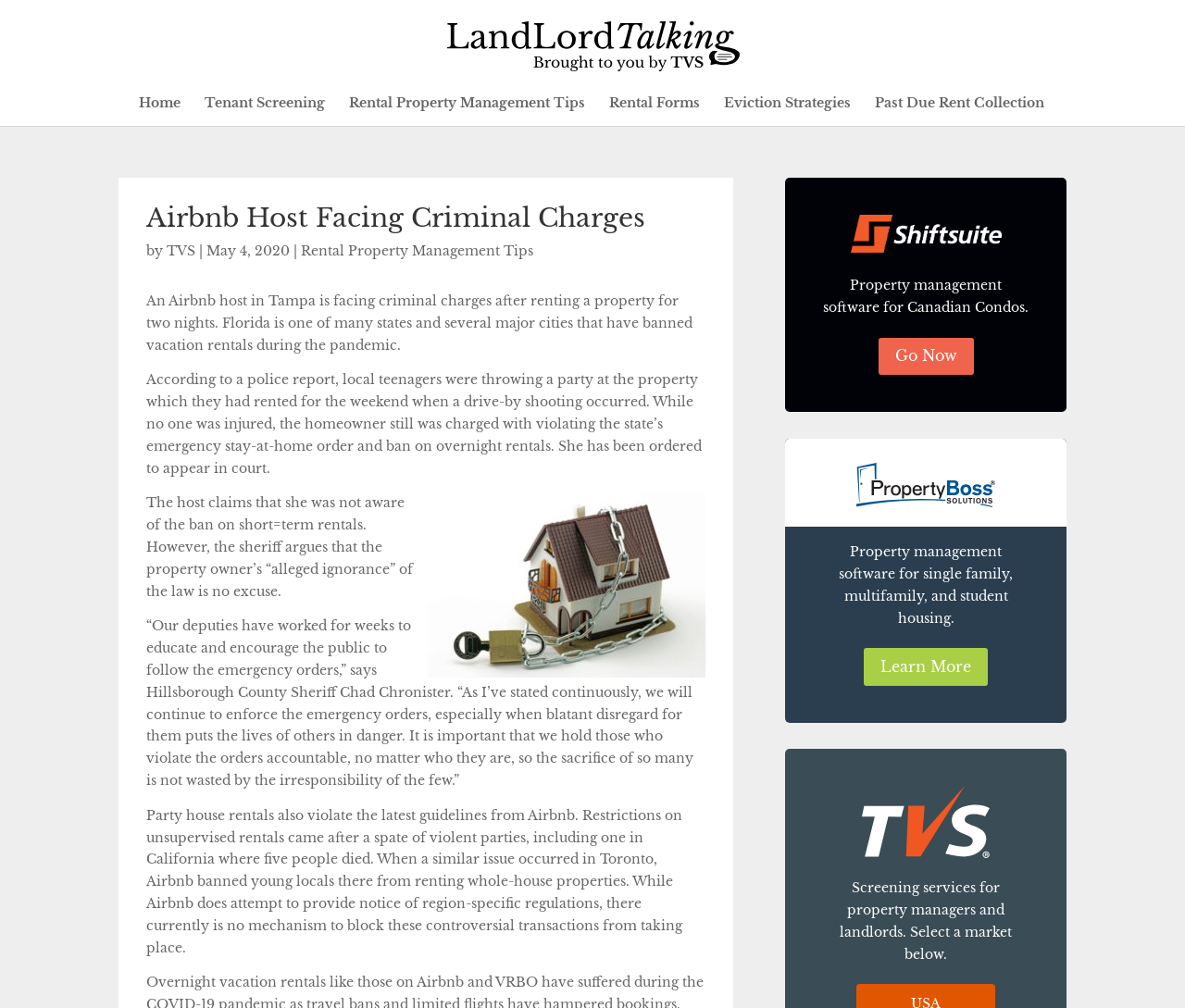Pinpoint the bounding box coordinates of the element that must be clicked to accomplish the following instruction: "Learn more about 'Property Boss'". The coordinates should be in the format of four float numbers between 0 and 1, i.e., [left, top, right, bottom].

[0.729, 0.643, 0.834, 0.681]